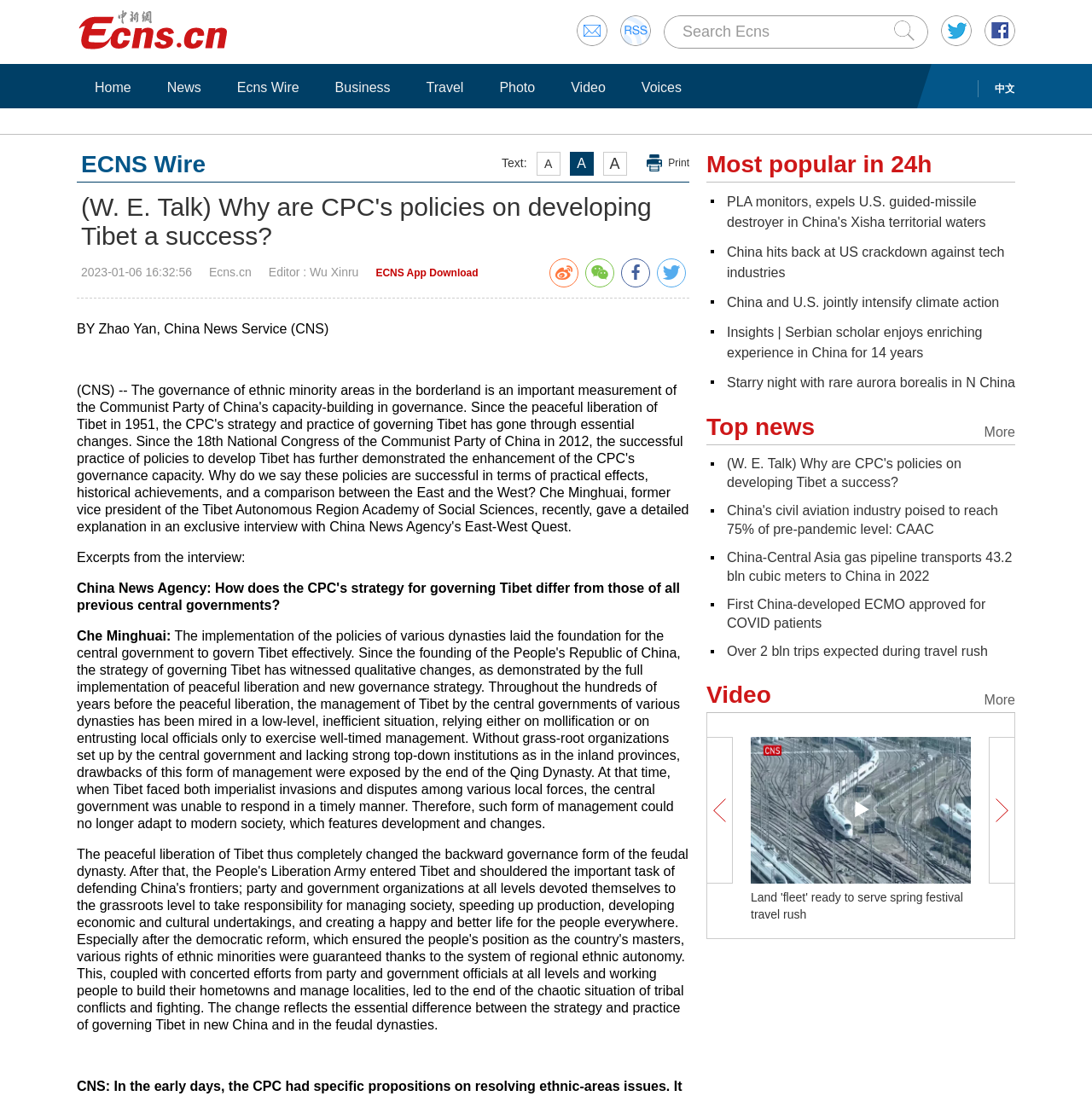Answer the following inquiry with a single word or phrase:
What is the date of the article?

2023-01-06